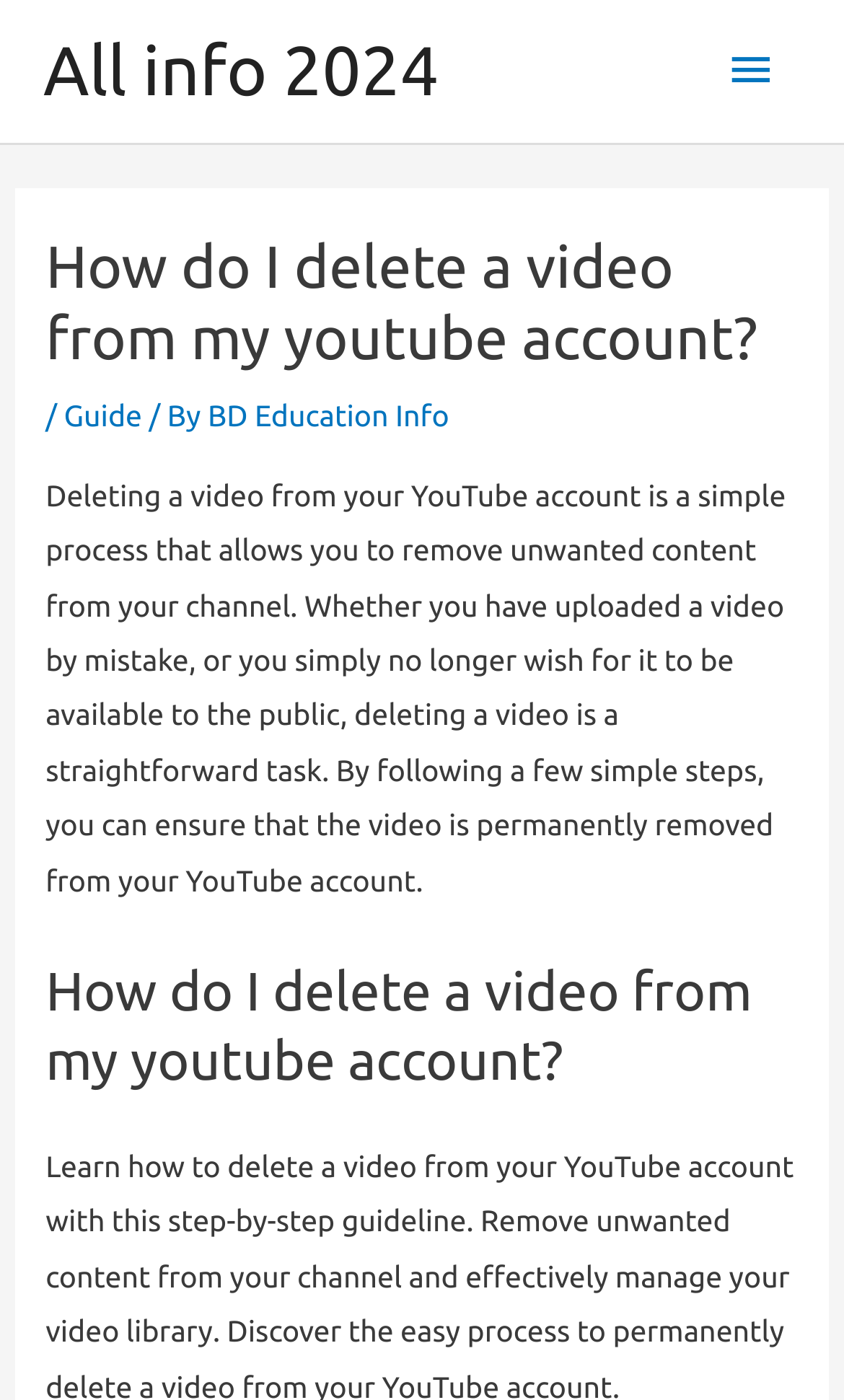Could you identify the text that serves as the heading for this webpage?

How do I delete a video from my youtube account?